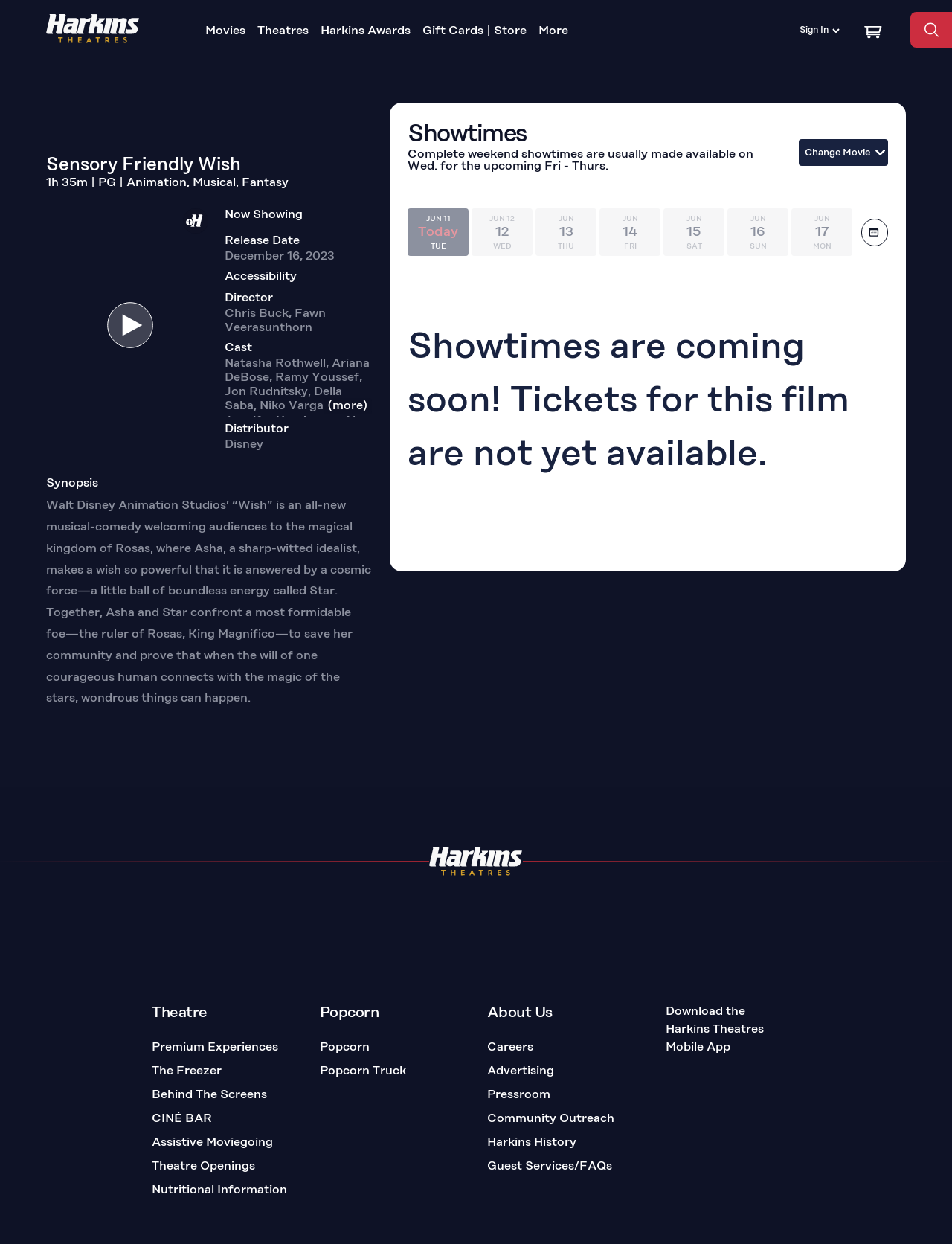Reply to the question with a single word or phrase:
What is the genre of the movie?

Animation, Musical, Fantasy